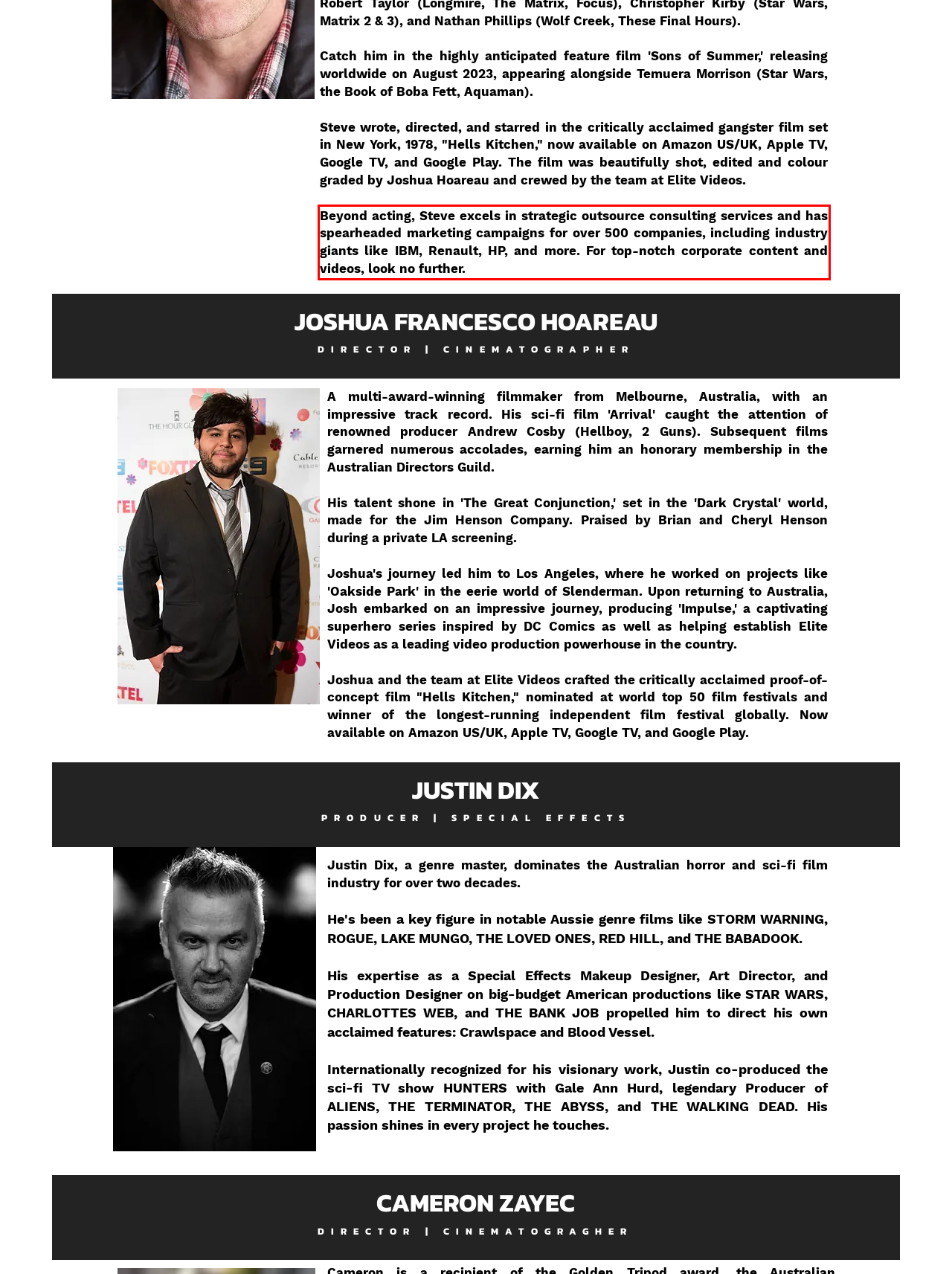There is a UI element on the webpage screenshot marked by a red bounding box. Extract and generate the text content from within this red box.

Beyond acting, Steve excels in strategic outsource consulting services and has spearheaded marketing campaigns for over 500 companies, including industry giants like IBM, Renault, HP, and more. For top-notch corporate content and videos, look no further.